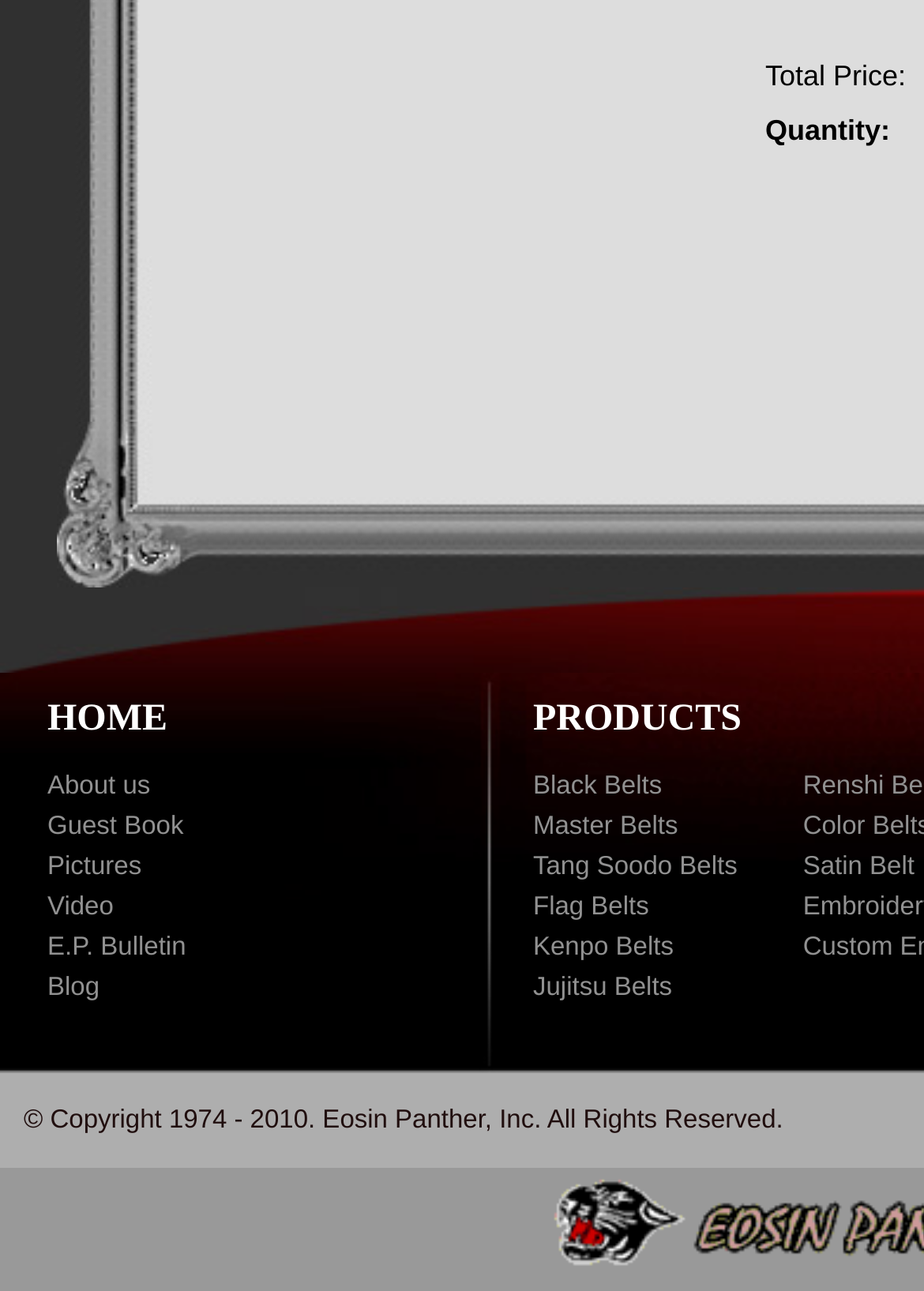How many links are under the HOME section?
Based on the image, give a one-word or short phrase answer.

5